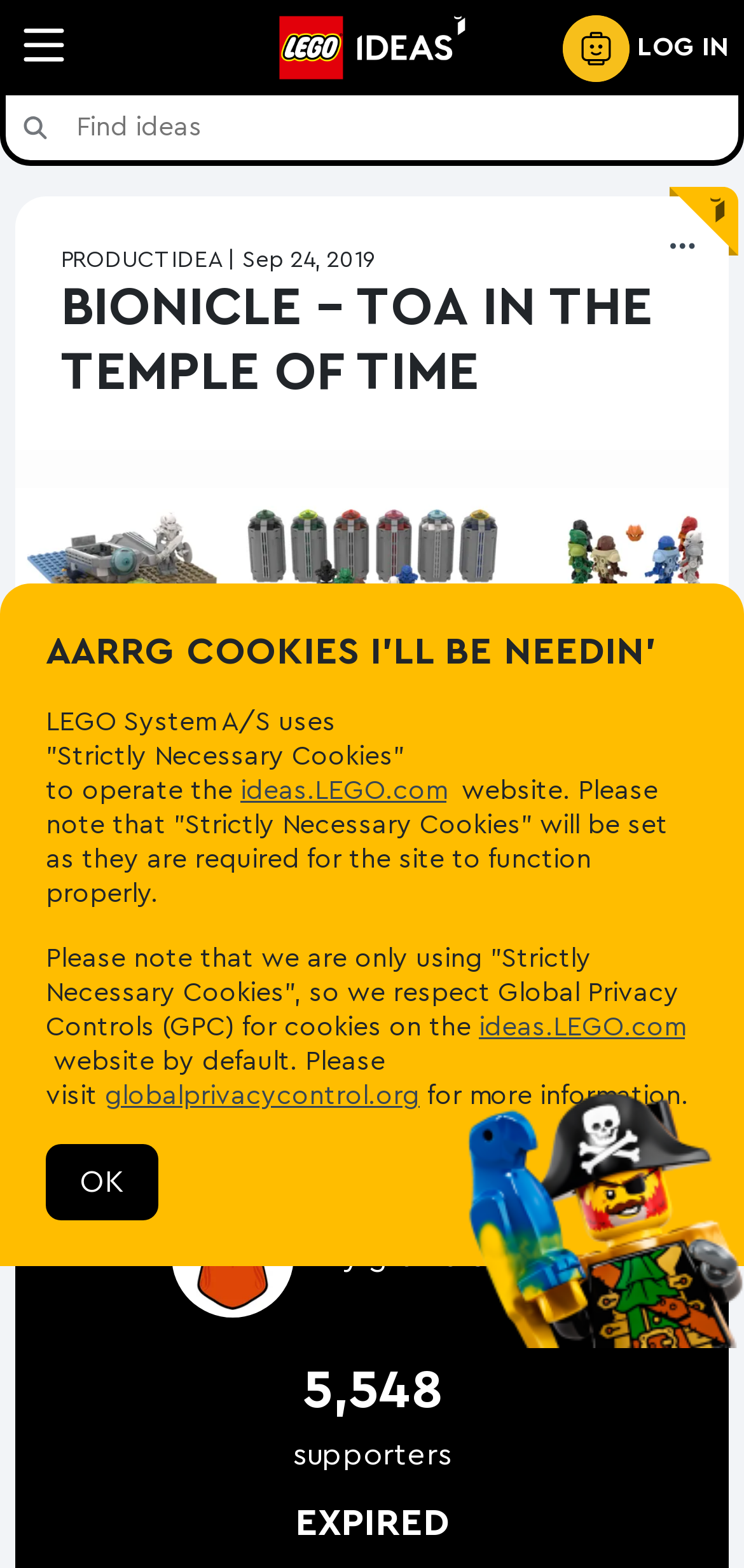Please locate the bounding box coordinates of the element that should be clicked to complete the given instruction: "Search for something".

[0.082, 0.061, 0.992, 0.102]